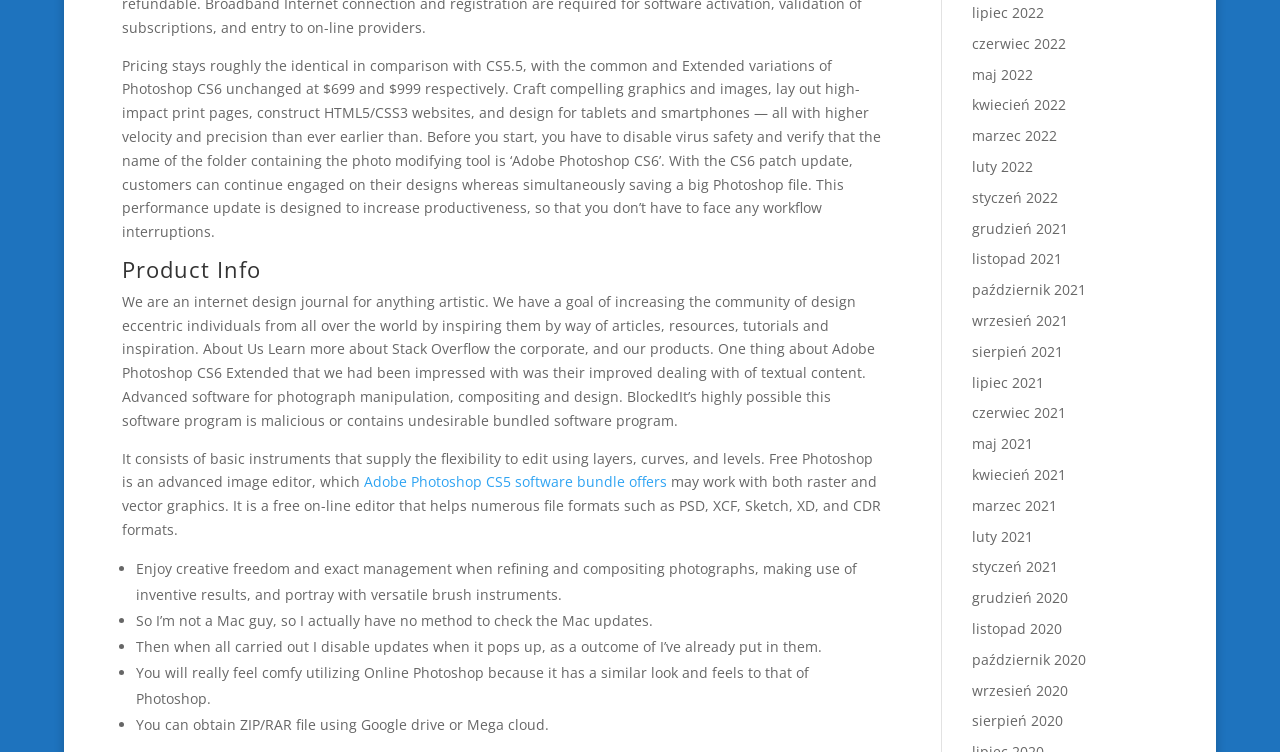Please find the bounding box coordinates of the element that you should click to achieve the following instruction: "Explore the 'Online Photoshop' features". The coordinates should be presented as four float numbers between 0 and 1: [left, top, right, bottom].

[0.106, 0.881, 0.632, 0.941]